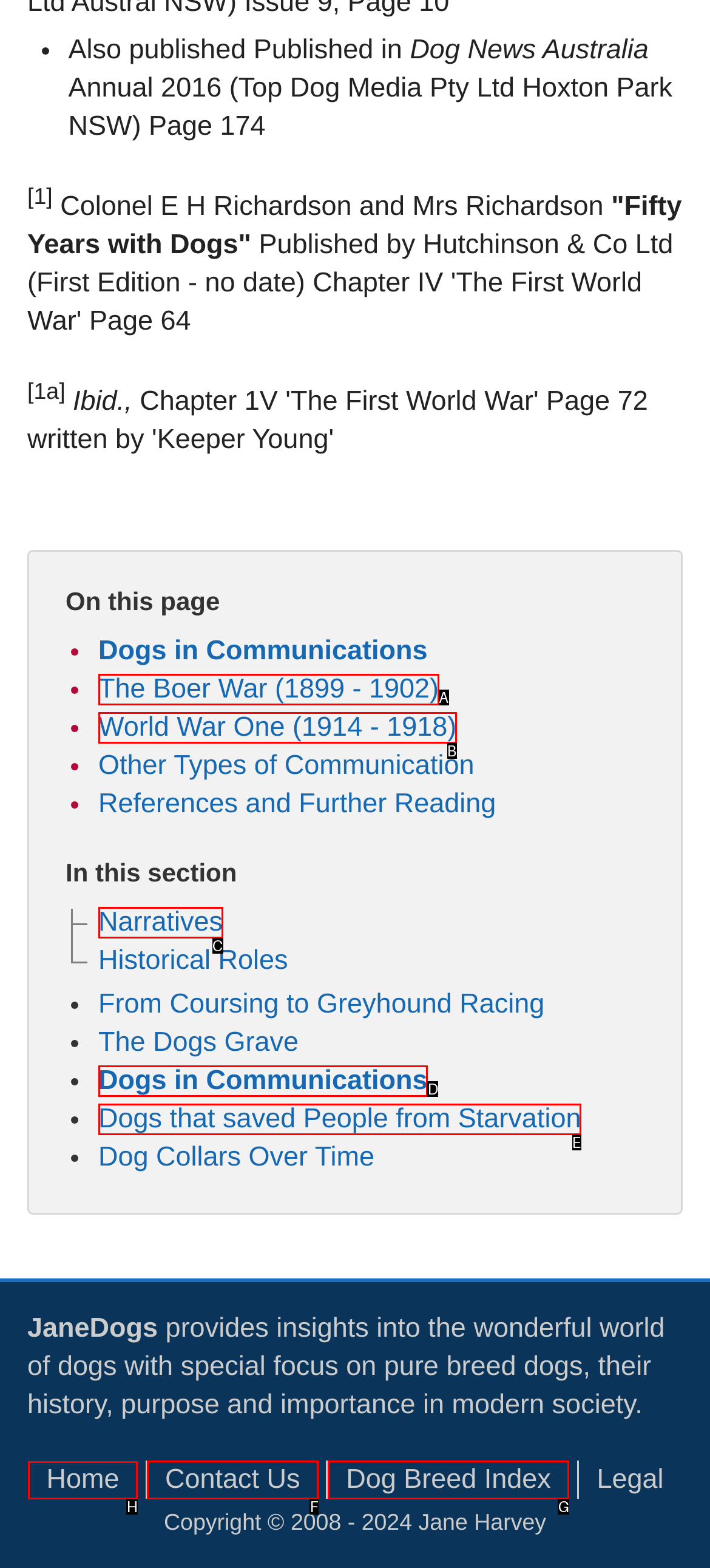To complete the instruction: Go to 'Home', which HTML element should be clicked?
Respond with the option's letter from the provided choices.

H